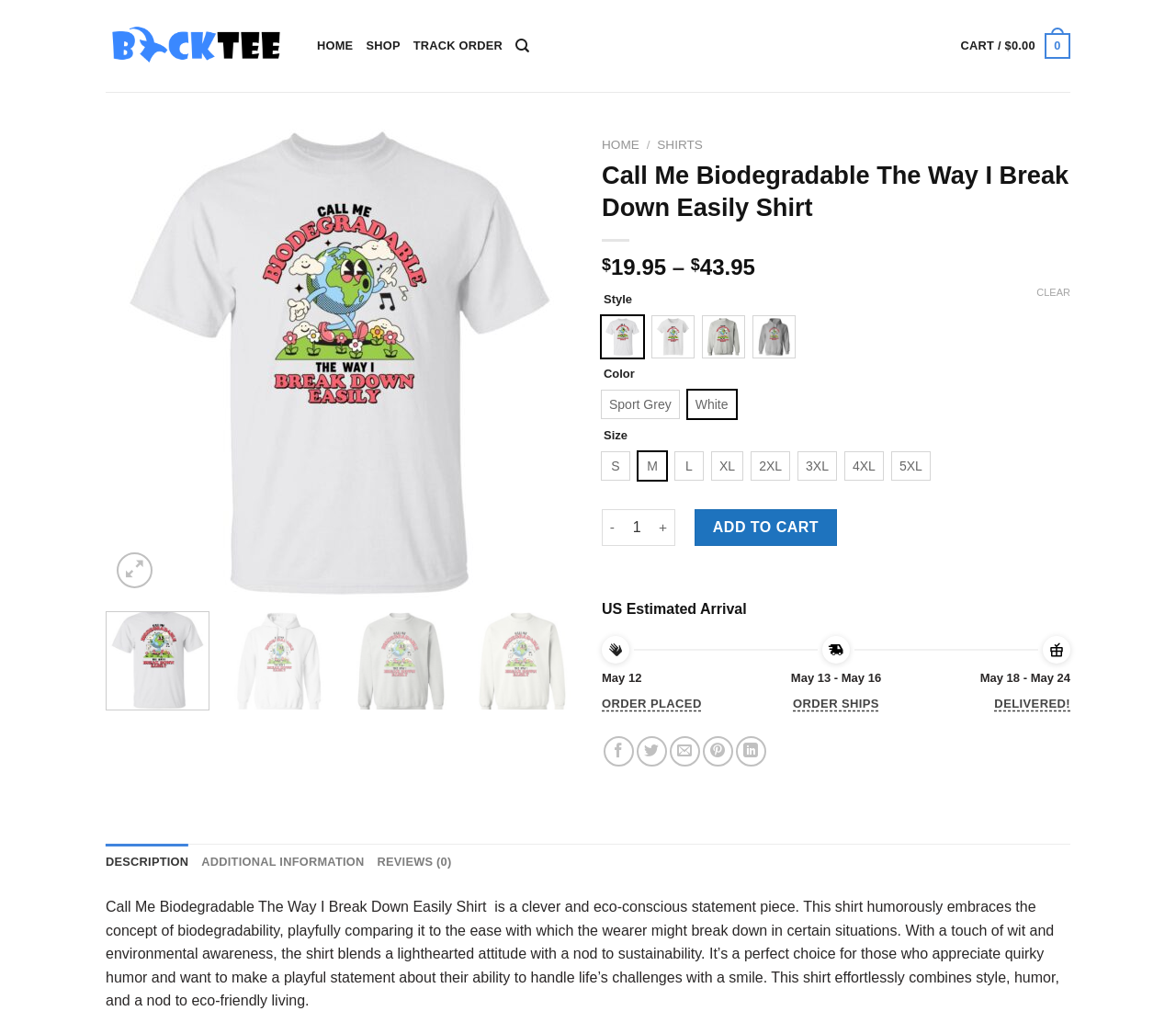What is the estimated arrival date in the US?
Look at the image and respond to the question as thoroughly as possible.

I found the answer by looking at the heading element with the text 'US Estimated Arrival' and then finding the static text element with the text 'May 12' which is located below it, indicating that it is the estimated arrival date in the US.